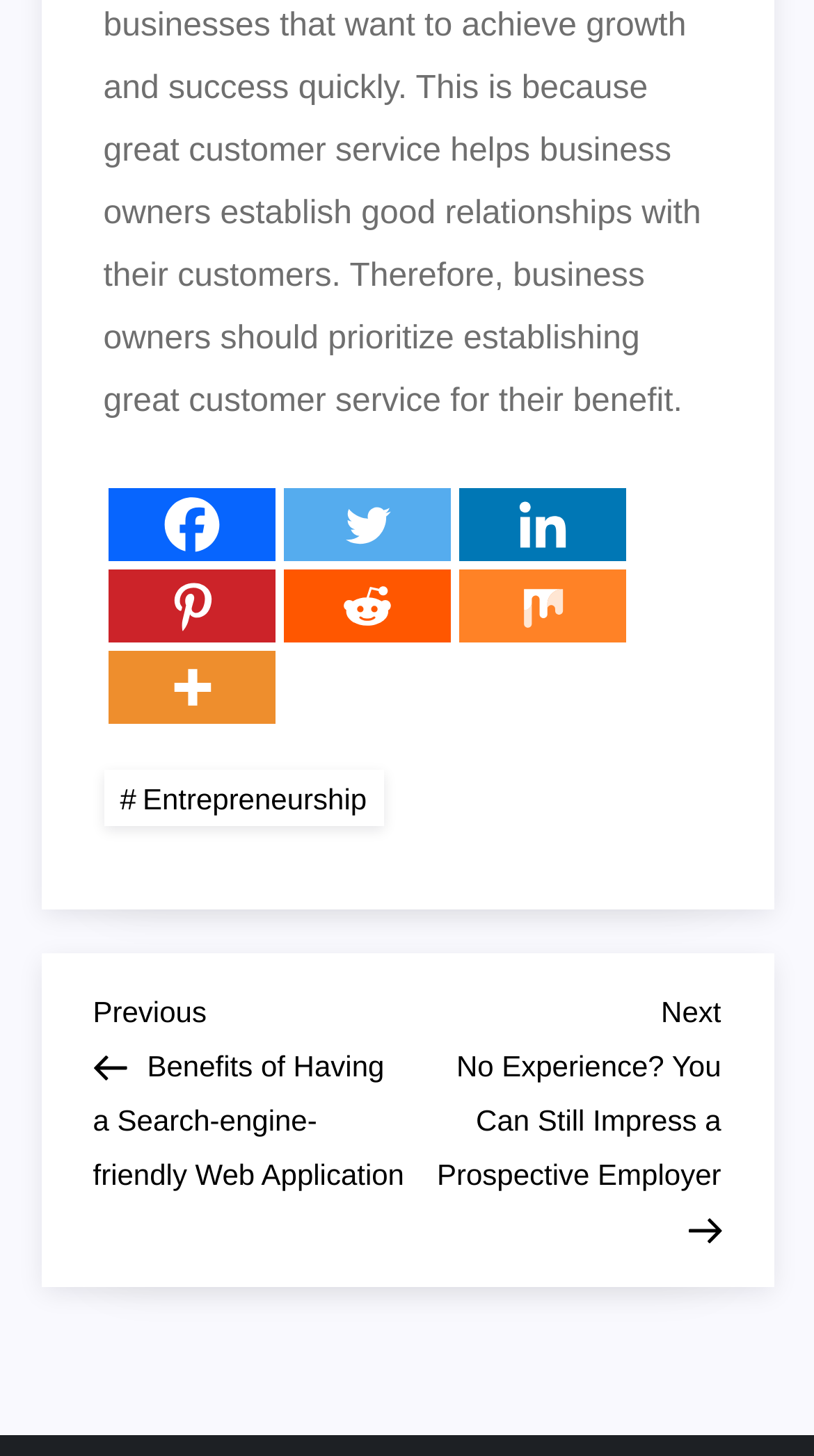Identify the bounding box coordinates of the area that should be clicked in order to complete the given instruction: "Go to next post". The bounding box coordinates should be four float numbers between 0 and 1, i.e., [left, top, right, bottom].

[0.5, 0.676, 0.886, 0.855]